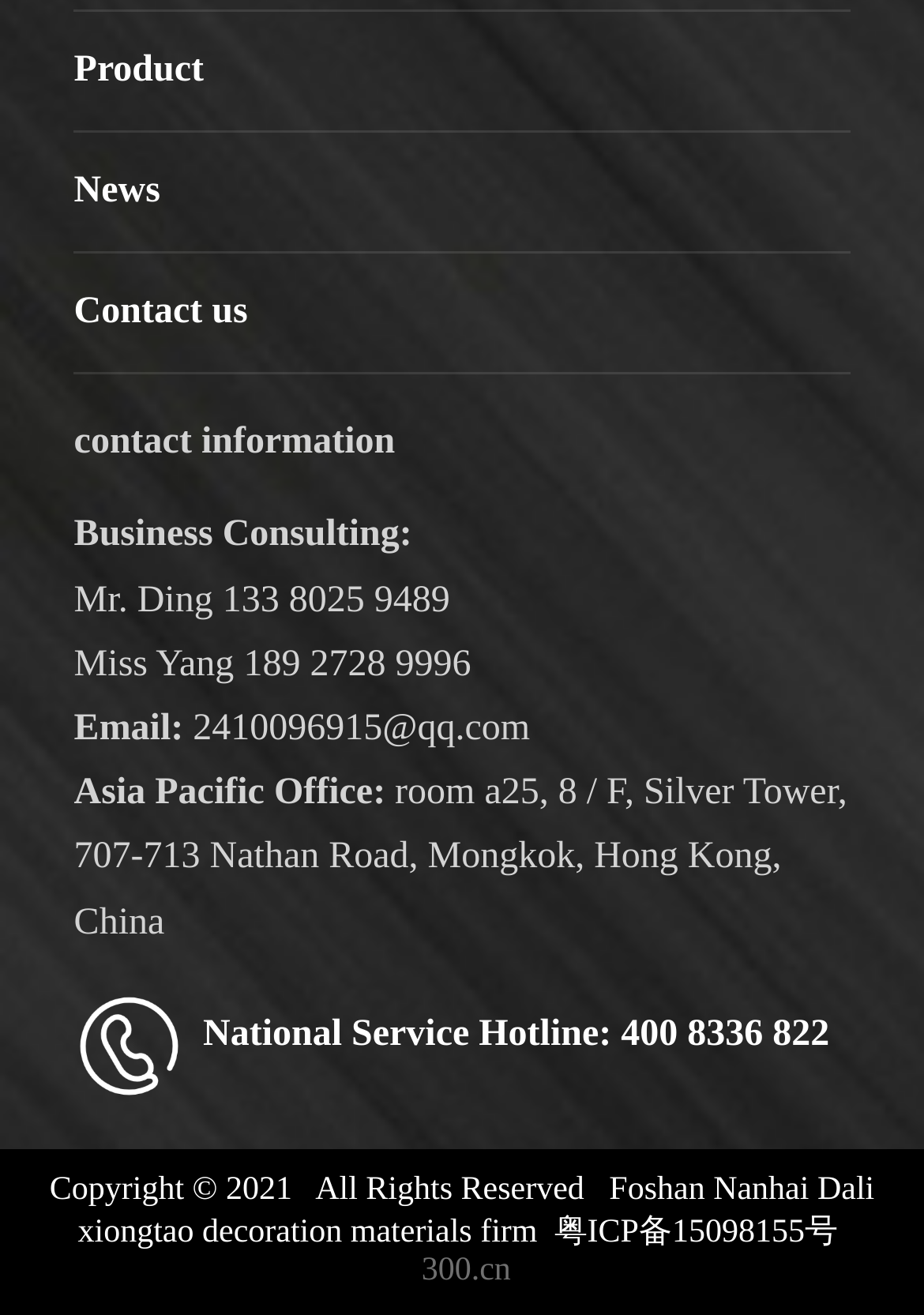Please find the bounding box for the UI element described by: "133 8025 9489".

[0.241, 0.441, 0.487, 0.471]